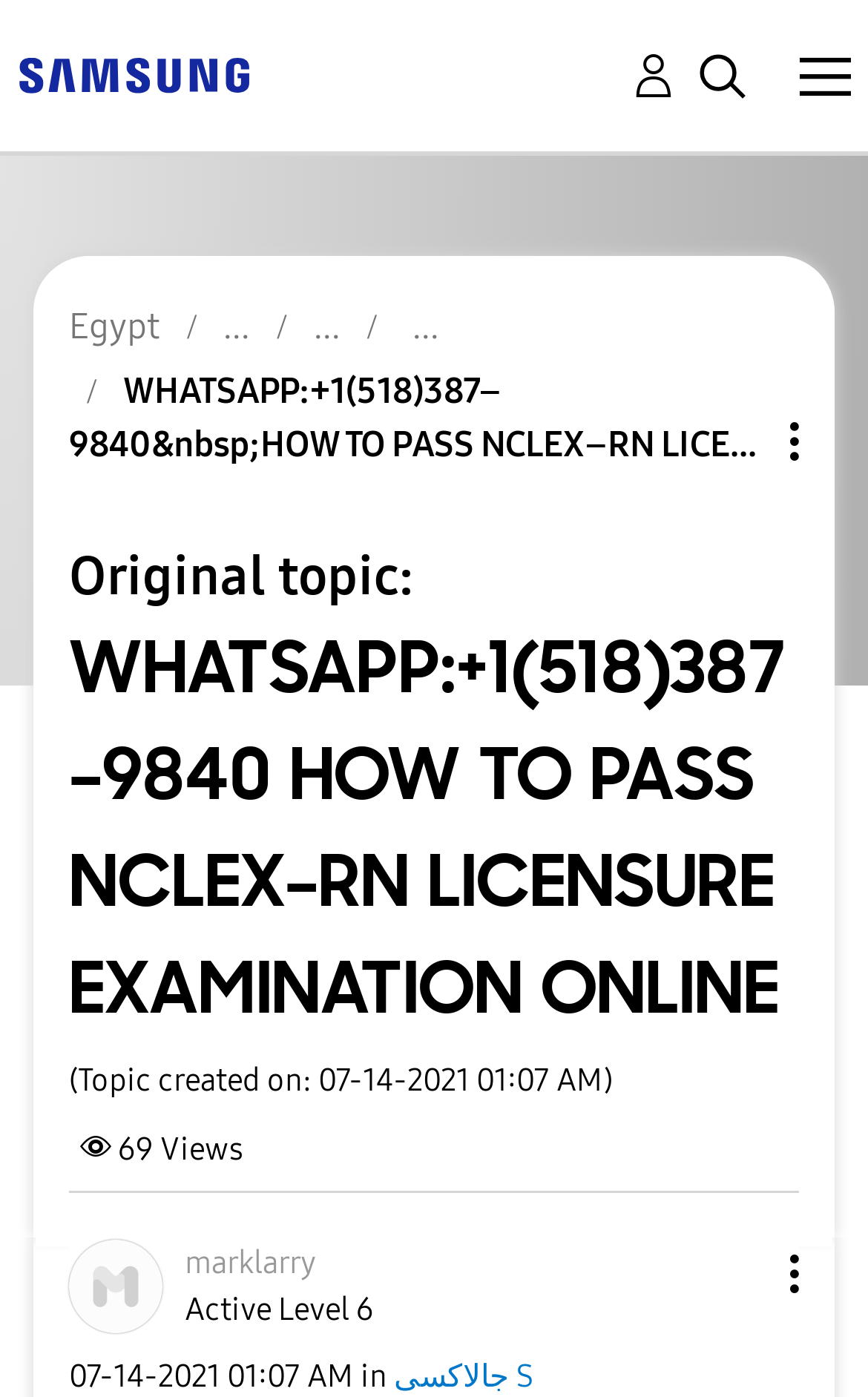Determine the bounding box coordinates of the UI element described by: "جالاكسى S".

[0.454, 0.971, 0.615, 0.998]